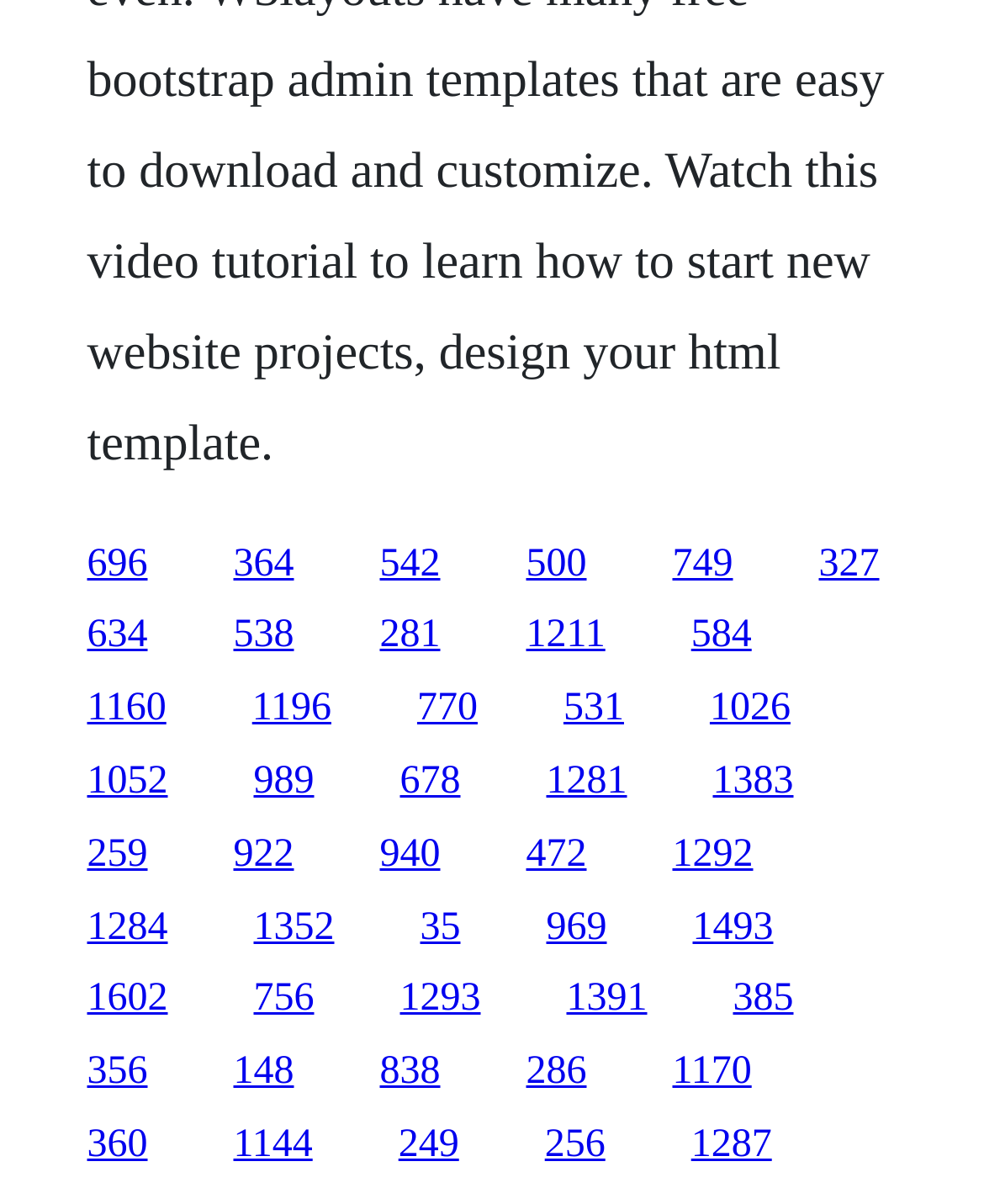Please identify the bounding box coordinates of the clickable region that I should interact with to perform the following instruction: "View the post of kubalav". The coordinates should be expressed as four float numbers between 0 and 1, i.e., [left, top, right, bottom].

None